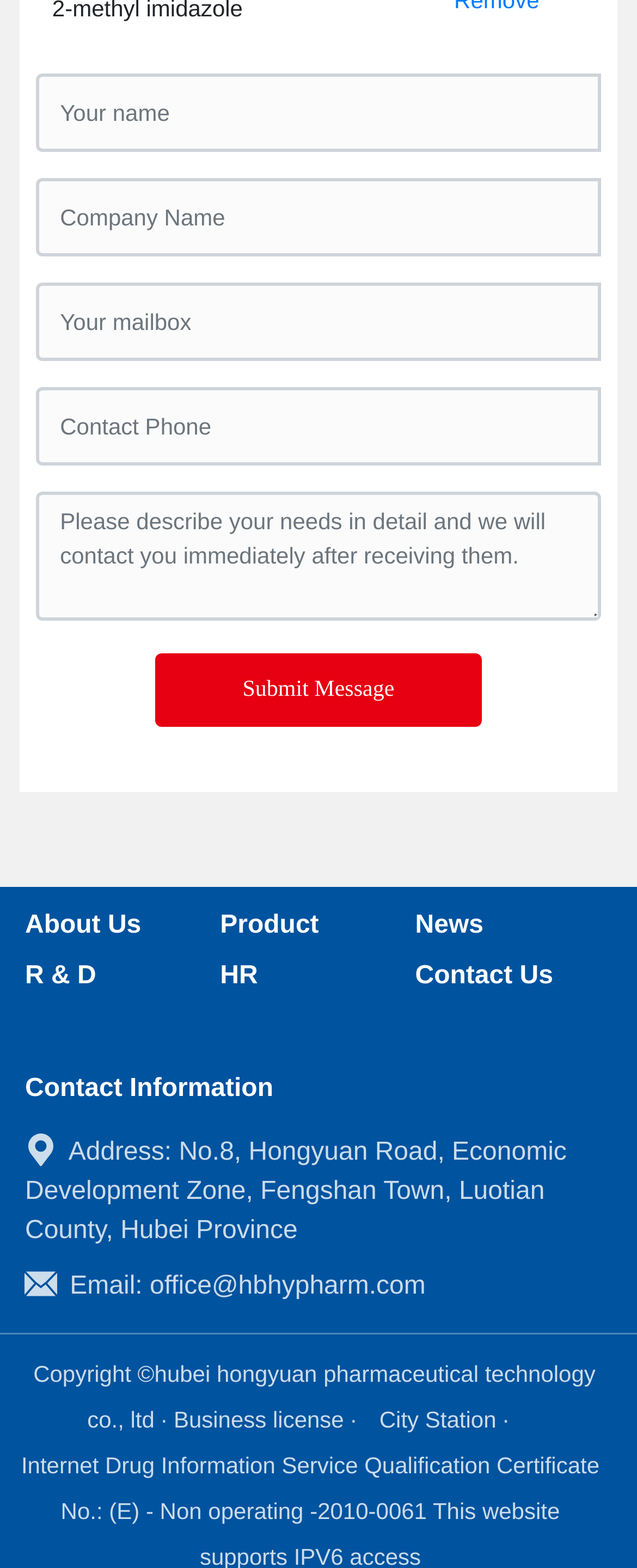Give a one-word or short-phrase answer to the following question: 
How can I contact the company via email?

office@hbhypharm.com